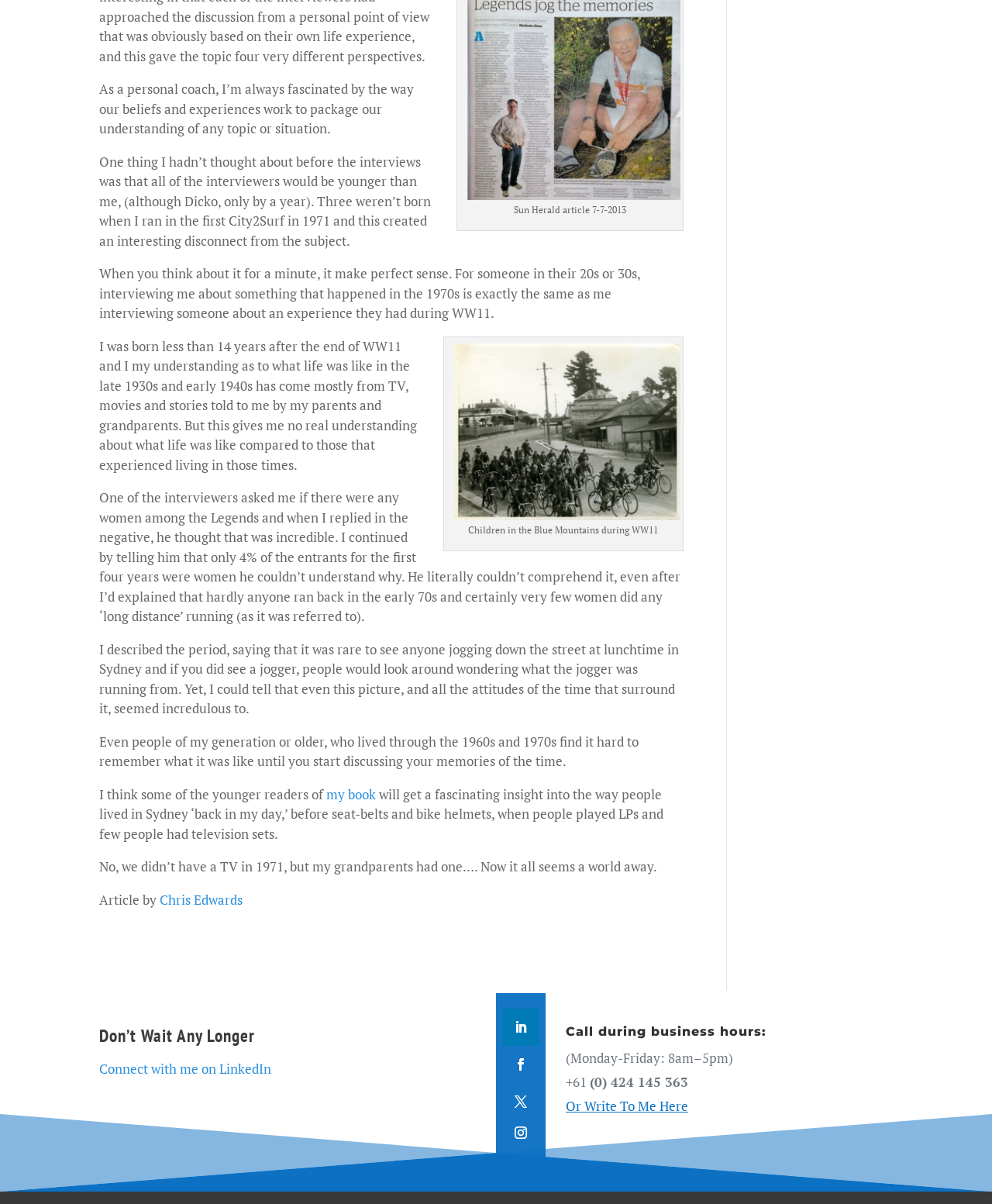Pinpoint the bounding box coordinates of the element to be clicked to execute the instruction: "Click the link to read the Sun Herald article".

[0.518, 0.169, 0.631, 0.179]